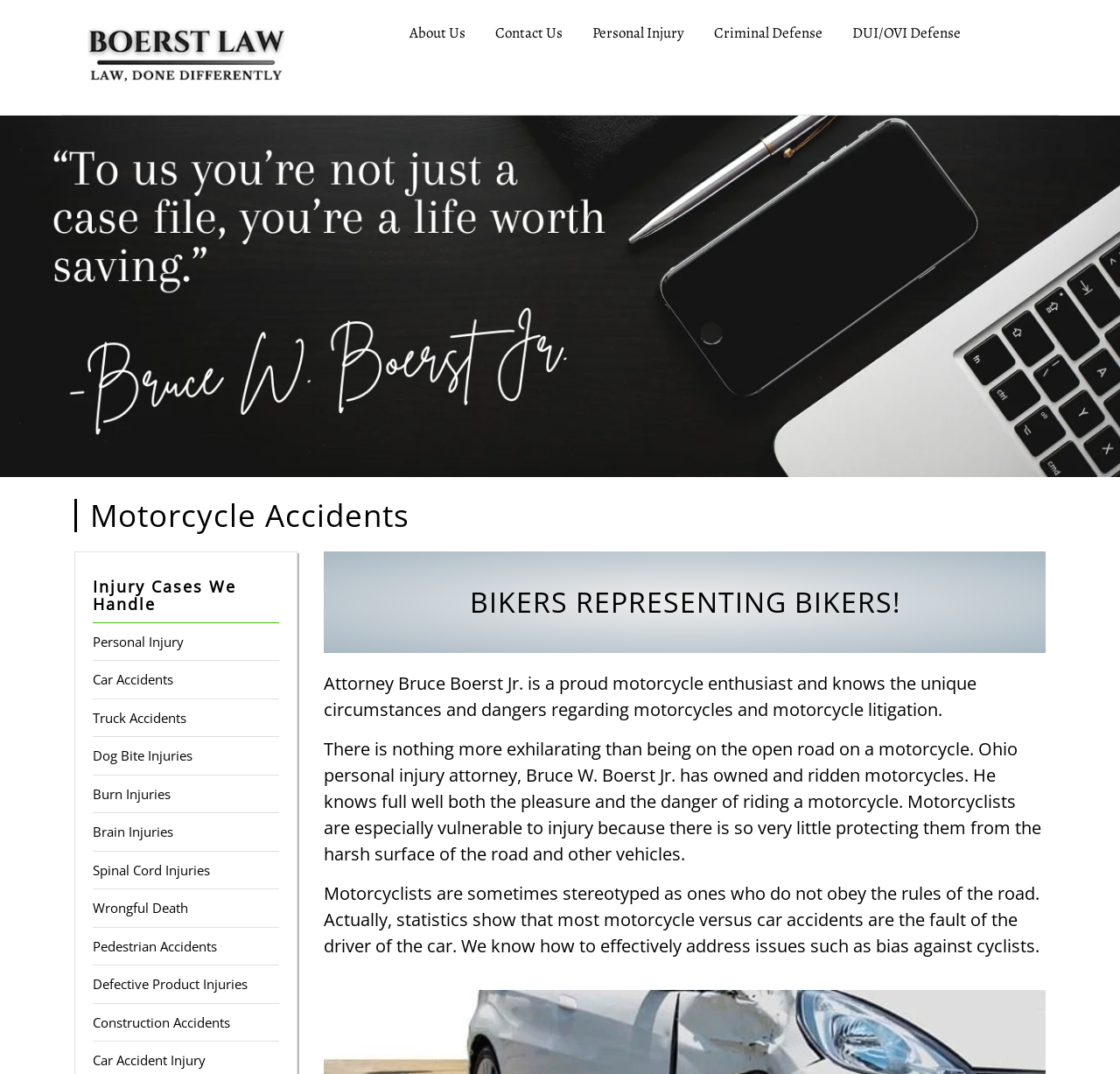Identify the bounding box coordinates of the section that should be clicked to achieve the task described: "View personal injury cases".

[0.517, 0.02, 0.622, 0.041]